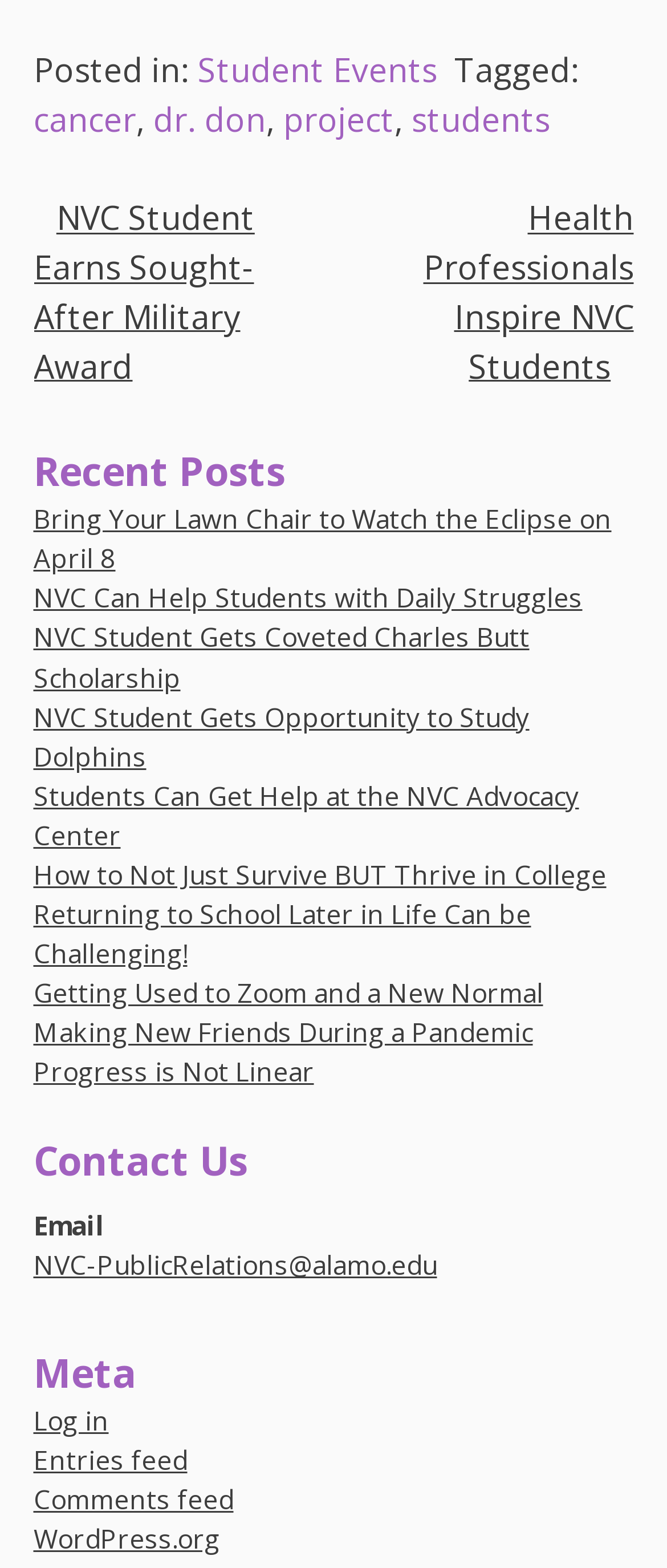What is the email address to contact the website?
Based on the image, respond with a single word or phrase.

NVC-PublicRelations@alamo.edu